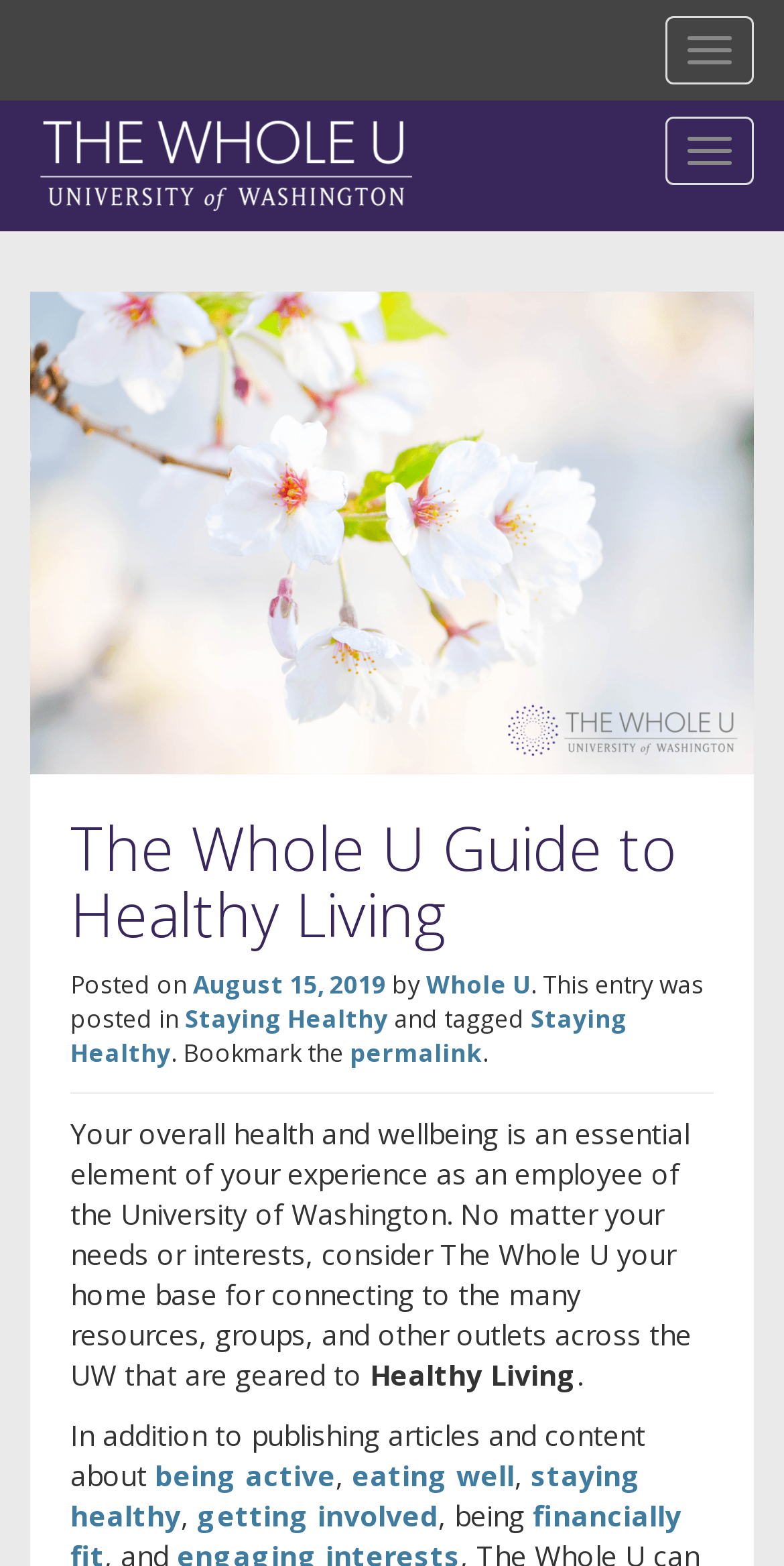Please find and generate the text of the main header of the webpage.

THE WHOLE U